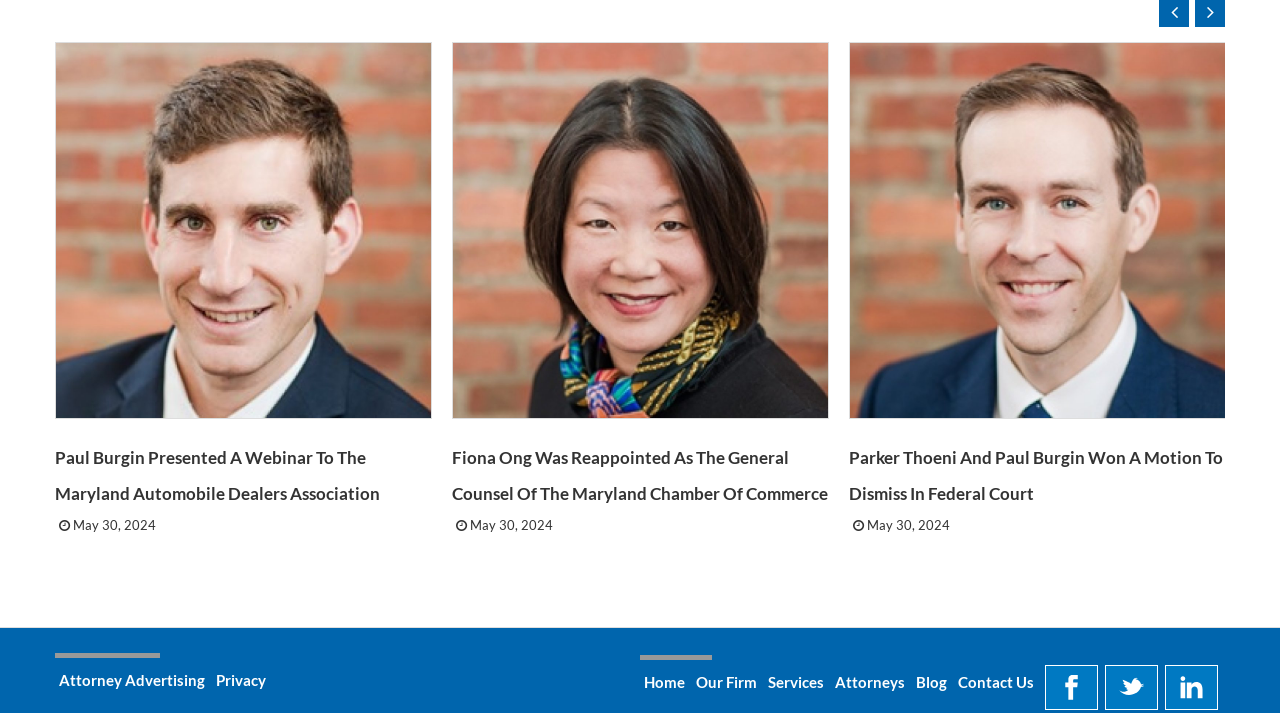Highlight the bounding box coordinates of the region I should click on to meet the following instruction: "Click on the link 'Fiona Ong Was Reappointed As The General Counsel Of The Maryland Chamber Of Commerce'".

[0.155, 0.627, 0.449, 0.707]